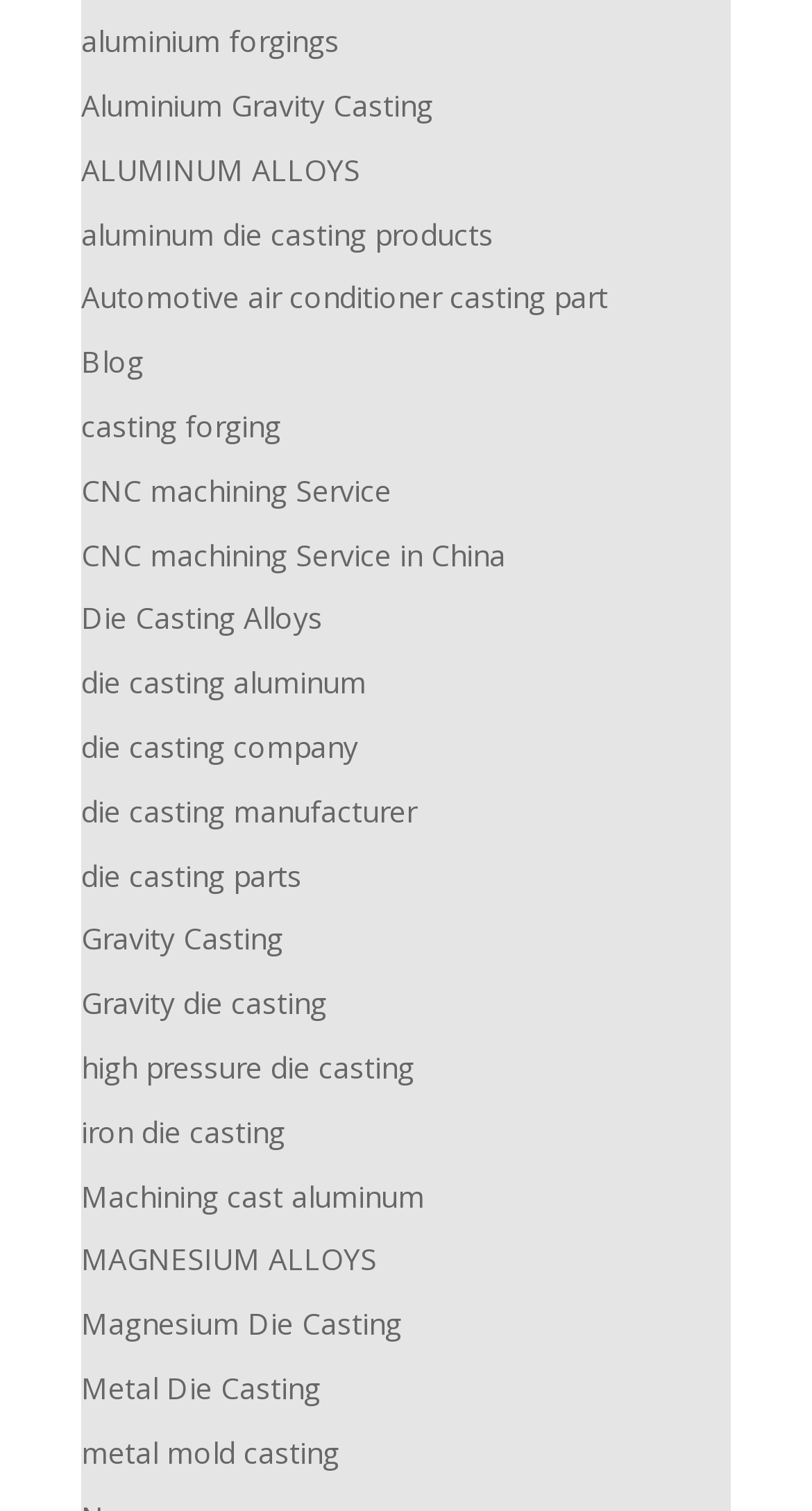Find the bounding box coordinates of the element you need to click on to perform this action: 'explore CNC machining Service'. The coordinates should be represented by four float values between 0 and 1, in the format [left, top, right, bottom].

[0.1, 0.311, 0.482, 0.337]